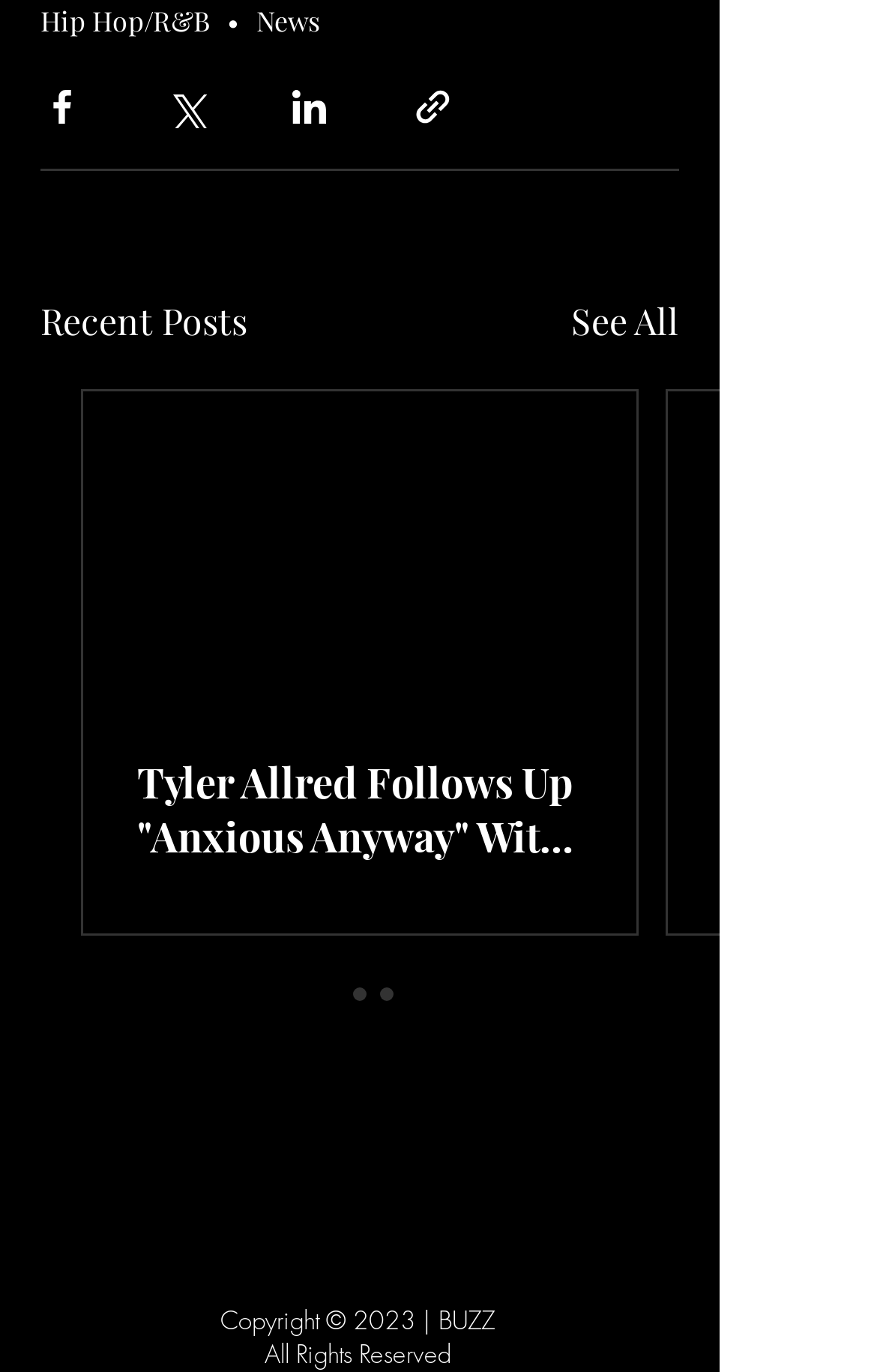Please specify the bounding box coordinates of the element that should be clicked to execute the given instruction: 'Click on Hip Hop/R&B link'. Ensure the coordinates are four float numbers between 0 and 1, expressed as [left, top, right, bottom].

[0.046, 0.001, 0.238, 0.027]